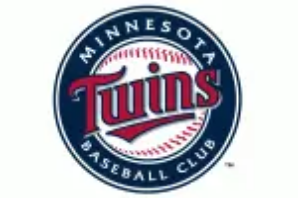What shape is the logo design?
Using the image as a reference, answer with just one word or a short phrase.

Circular